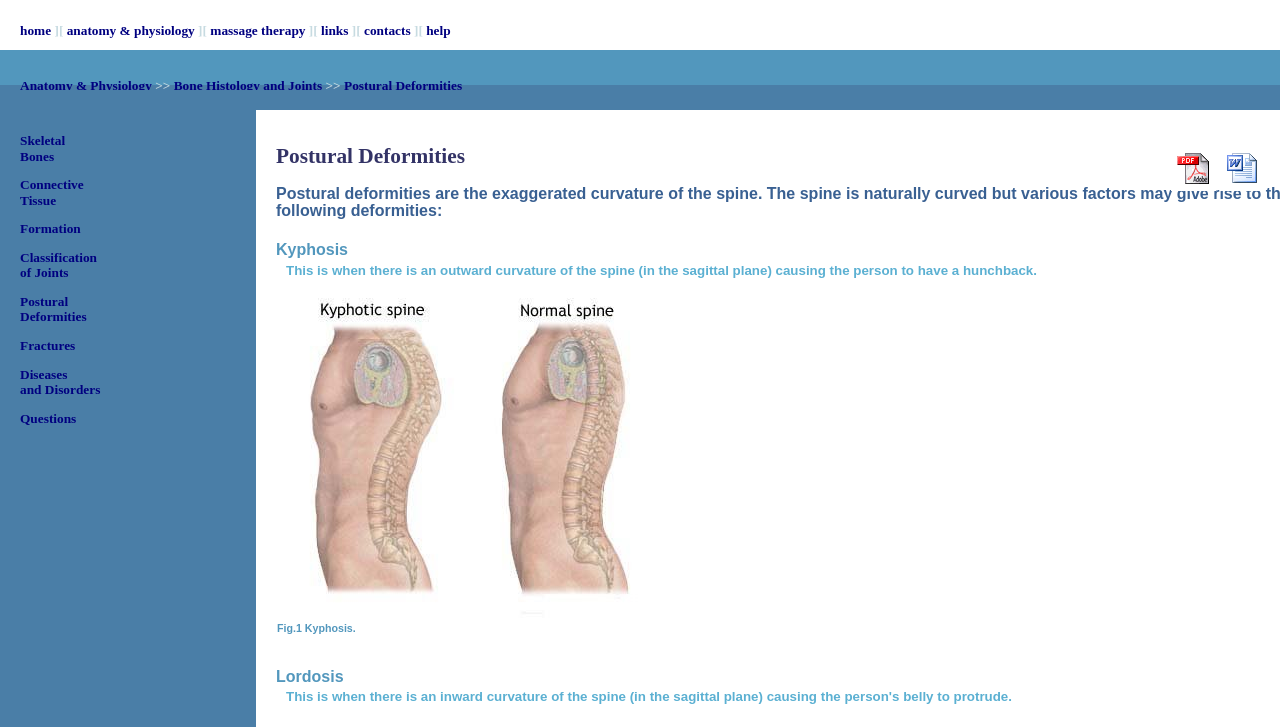Pinpoint the bounding box coordinates of the area that must be clicked to complete this instruction: "check postural deformities".

[0.269, 0.108, 0.361, 0.128]